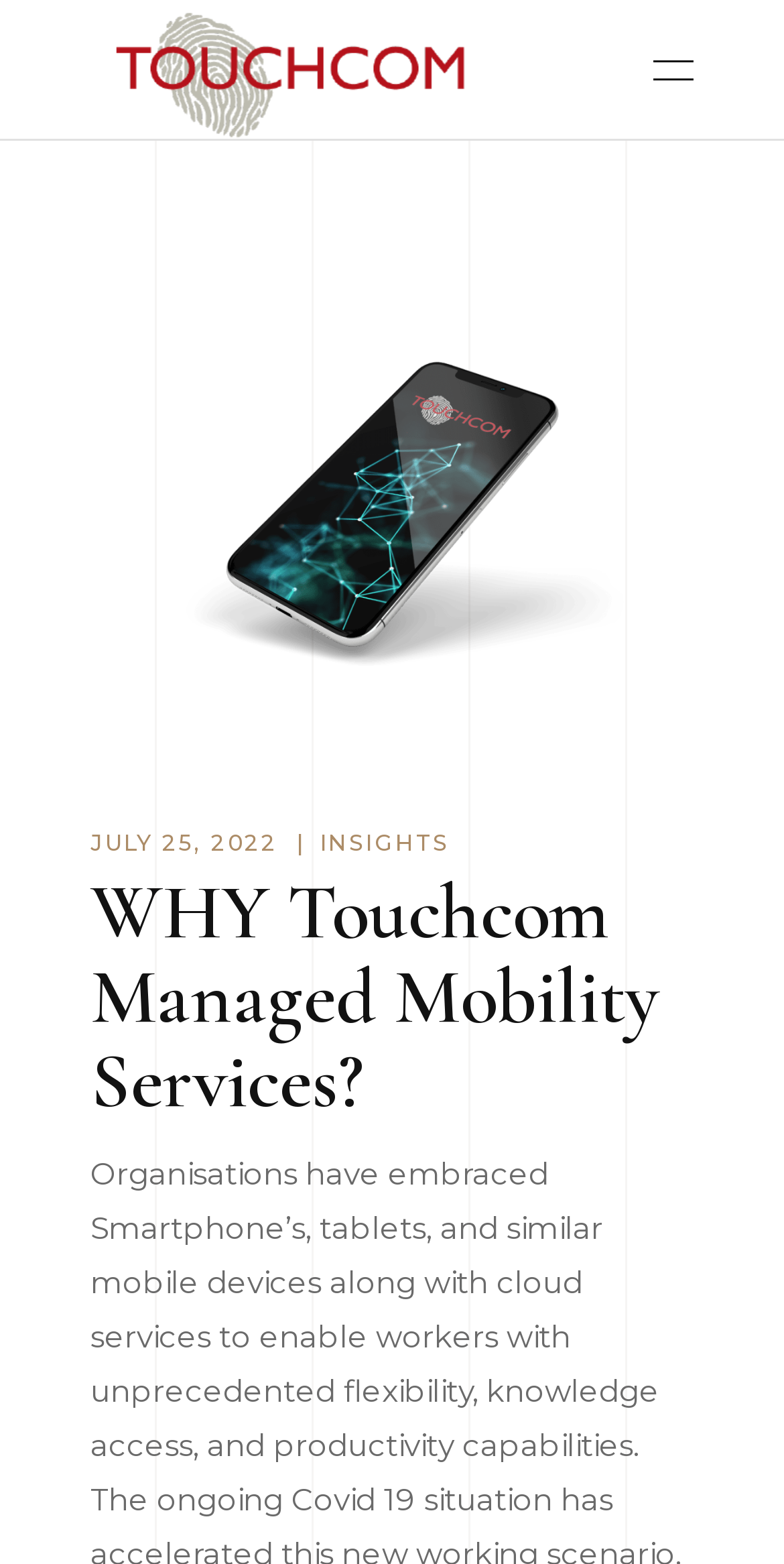Locate the bounding box of the UI element based on this description: "parent_node: JULY 25, 2022 INSIGHTS". Provide four float numbers between 0 and 1 as [left, top, right, bottom].

[0.831, 0.769, 0.936, 0.822]